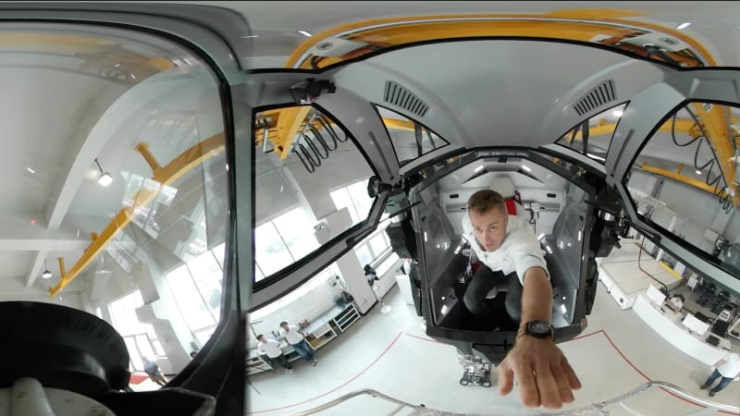Respond with a single word or phrase:
What is the purpose of the semi-transparent panels?

To provide an unobstructed view